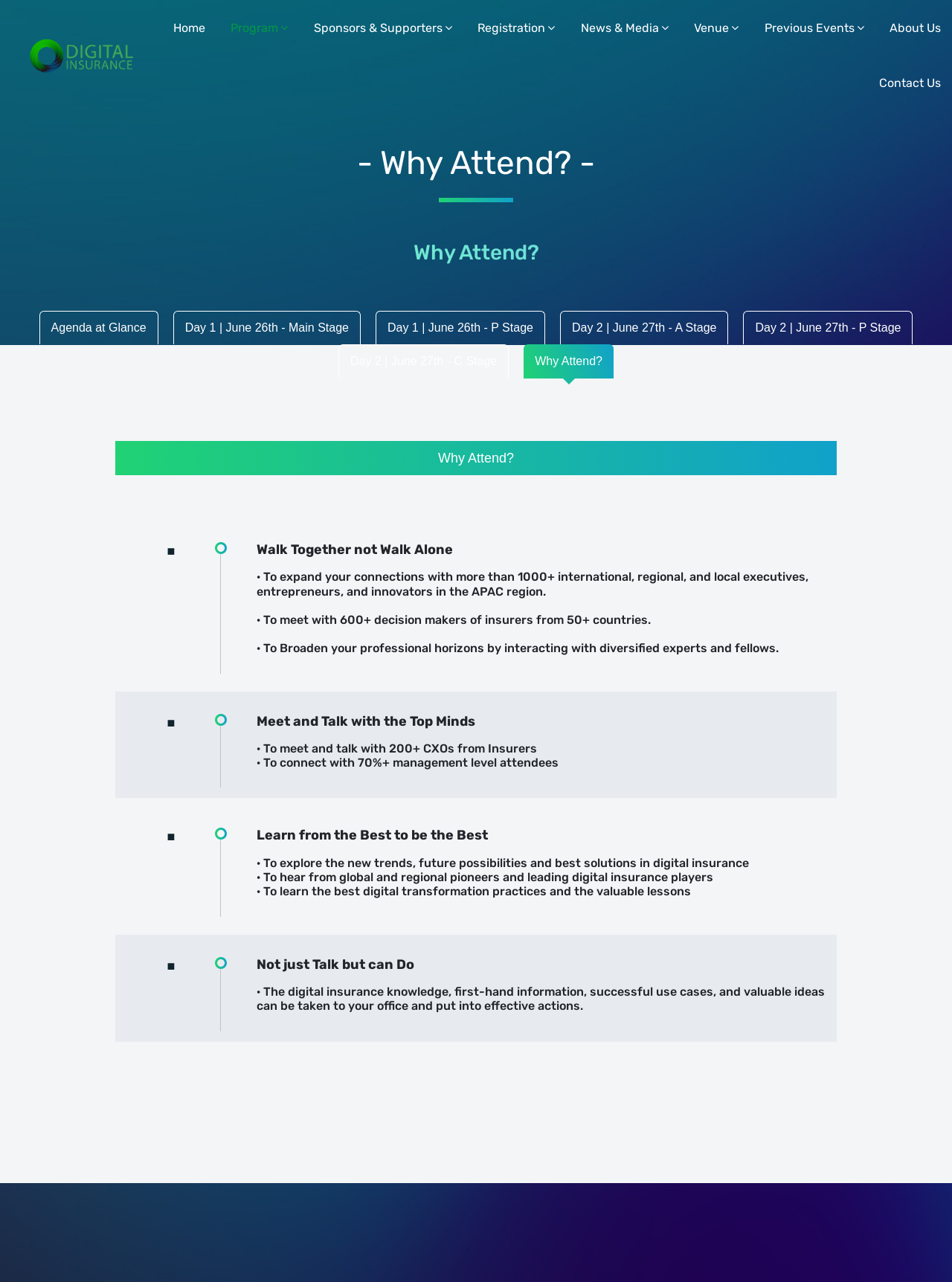What is the purpose of the event?
Refer to the screenshot and deliver a thorough answer to the question presented.

Based on the webpage, I can see that one of the reasons to attend the event is to 'expand your connections with more than 1000+ international, regional, and local executives, entrepreneurs, and innovators in the APAC region'.